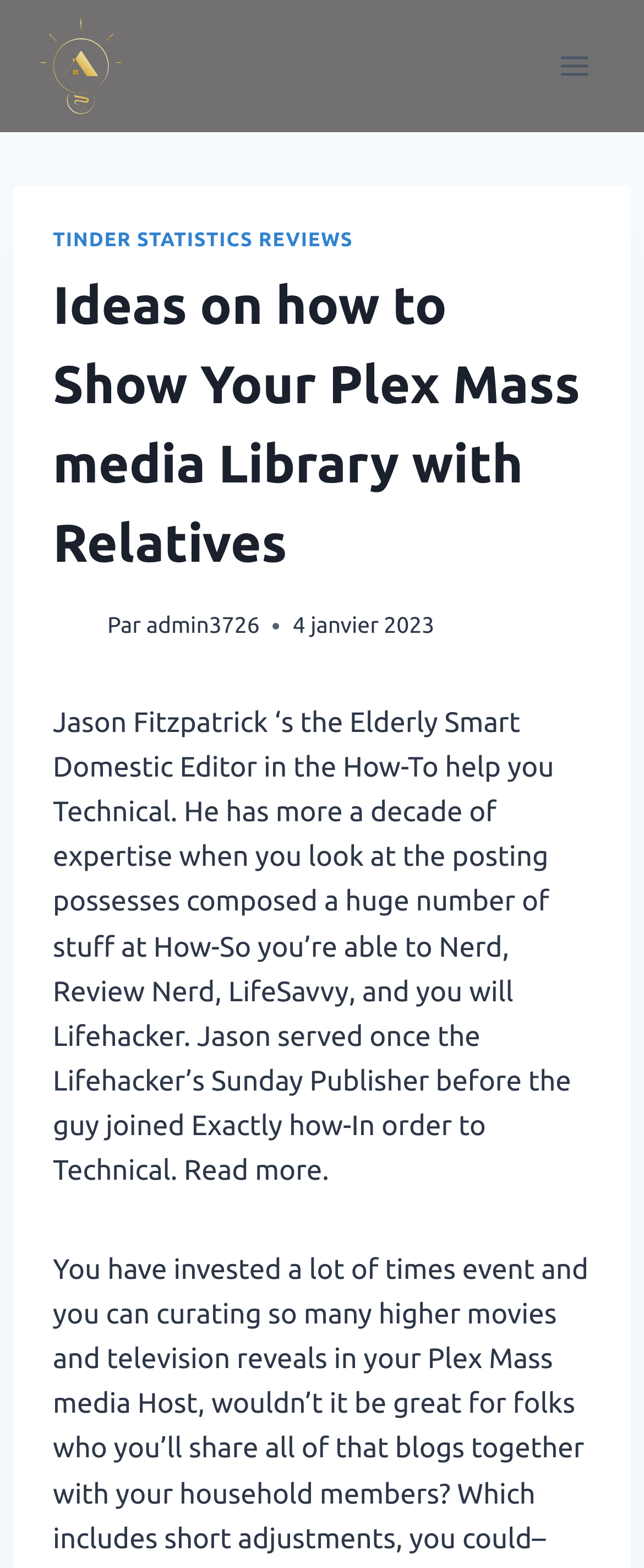Using the element description: "tinder statistics reviews", determine the bounding box coordinates for the specified UI element. The coordinates should be four float numbers between 0 and 1, [left, top, right, bottom].

[0.082, 0.146, 0.548, 0.16]